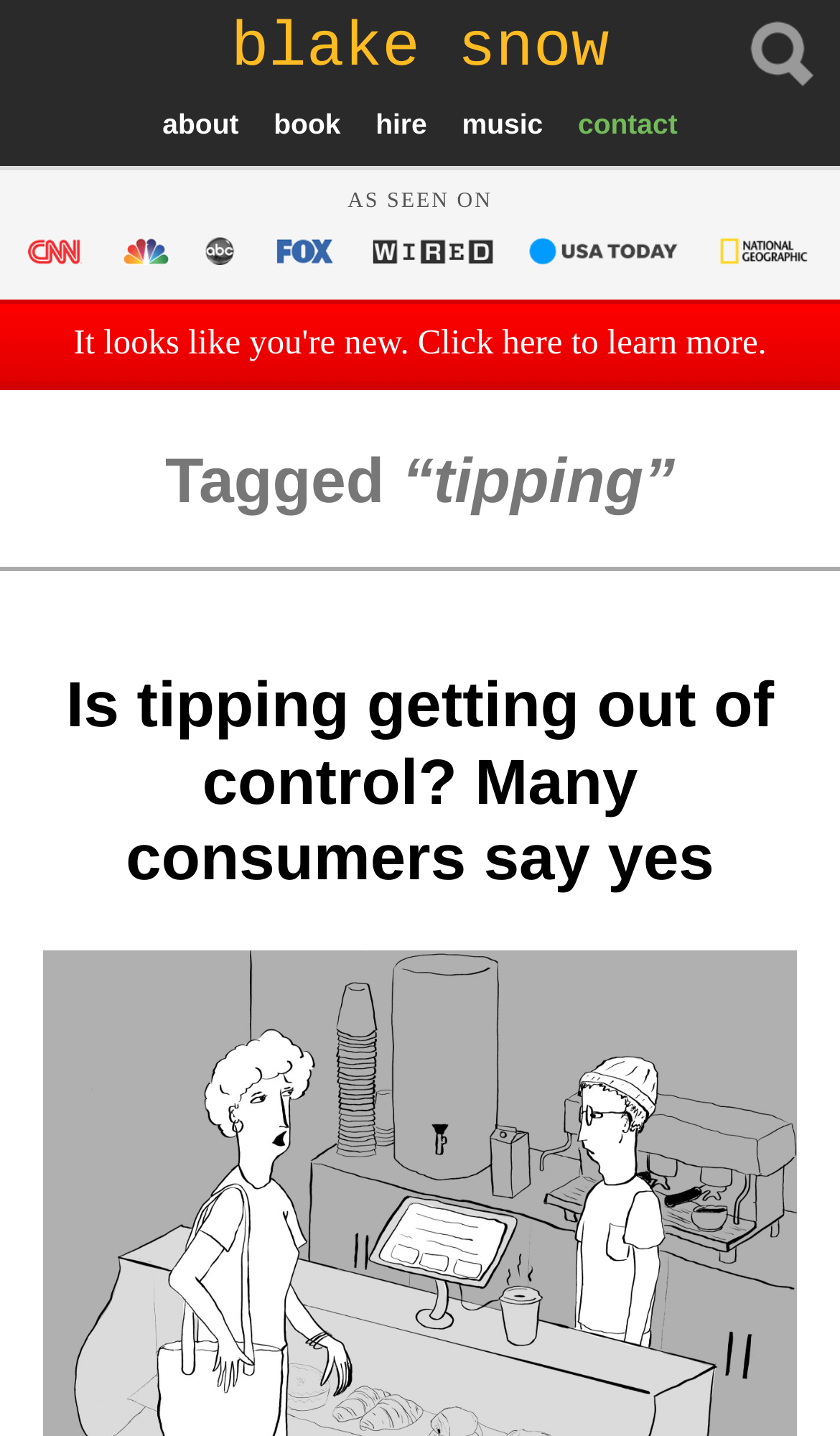Use a single word or phrase to answer the question: 
How many navigation links are there?

5